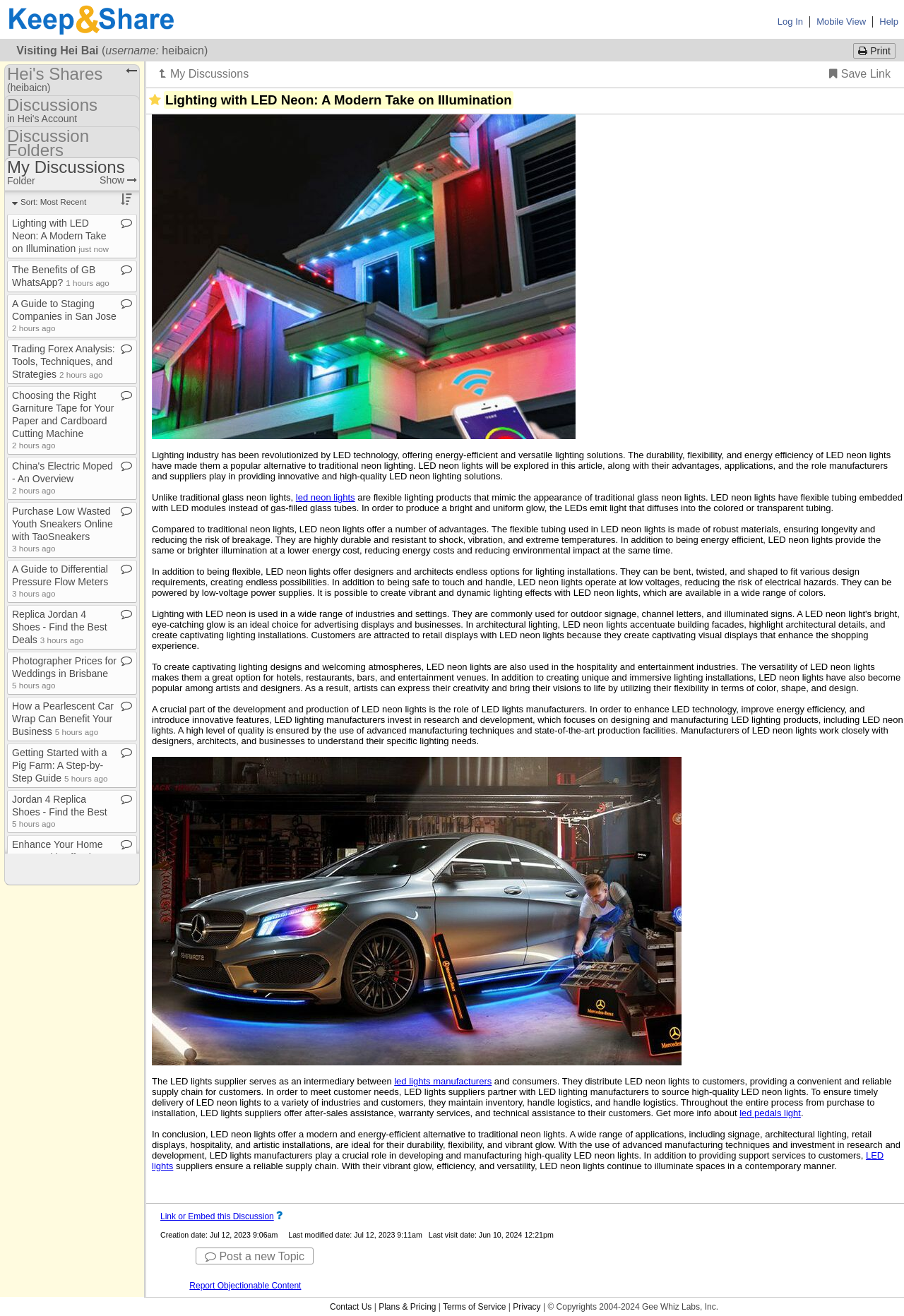Using the provided description Terms of Service, find the bounding box coordinates for the UI element. Provide the coordinates in (top-left x, top-left y, bottom-right x, bottom-right y) format, ensuring all values are between 0 and 1.

[0.49, 0.989, 0.56, 0.997]